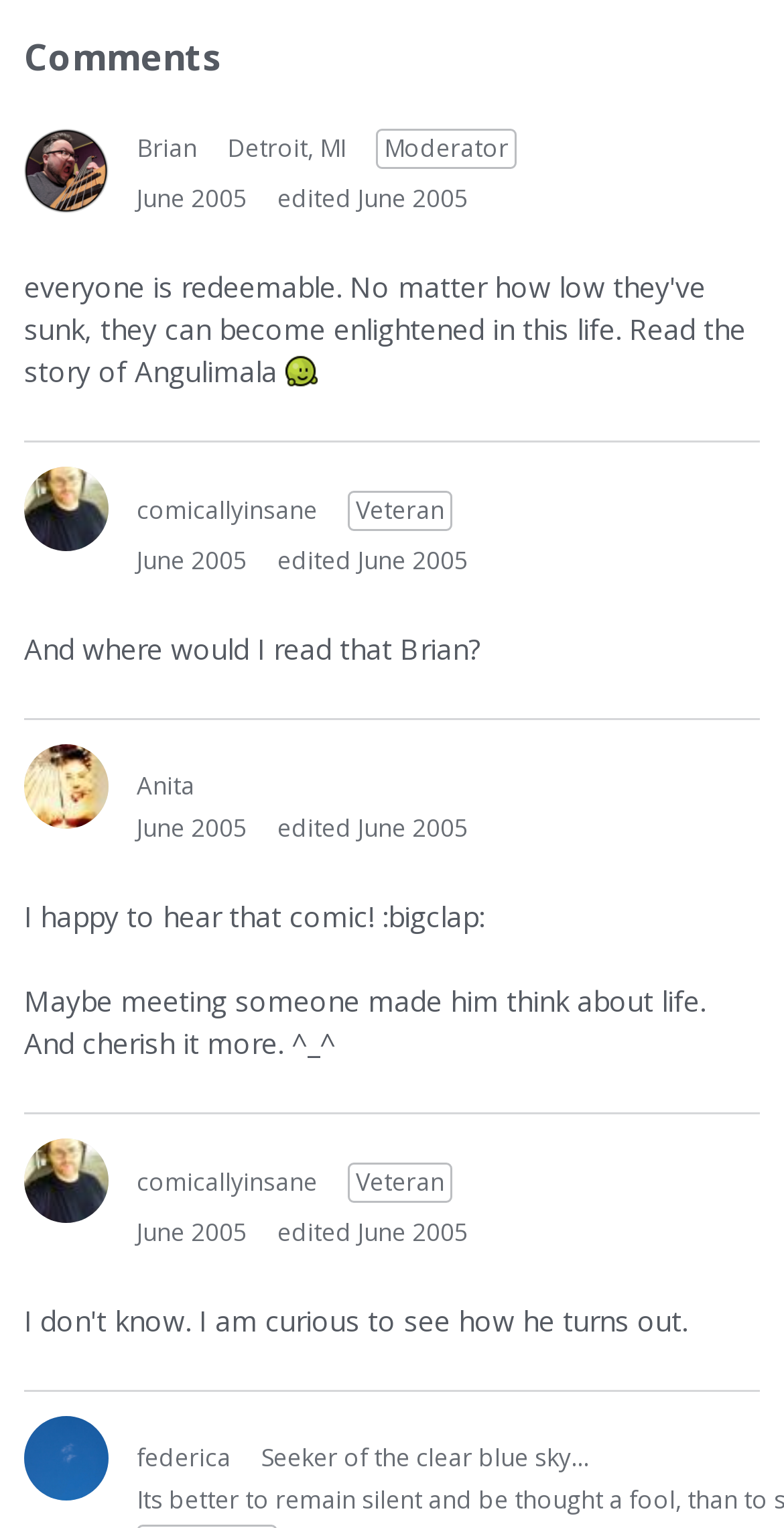Please specify the bounding box coordinates of the region to click in order to perform the following instruction: "Search entire site".

None